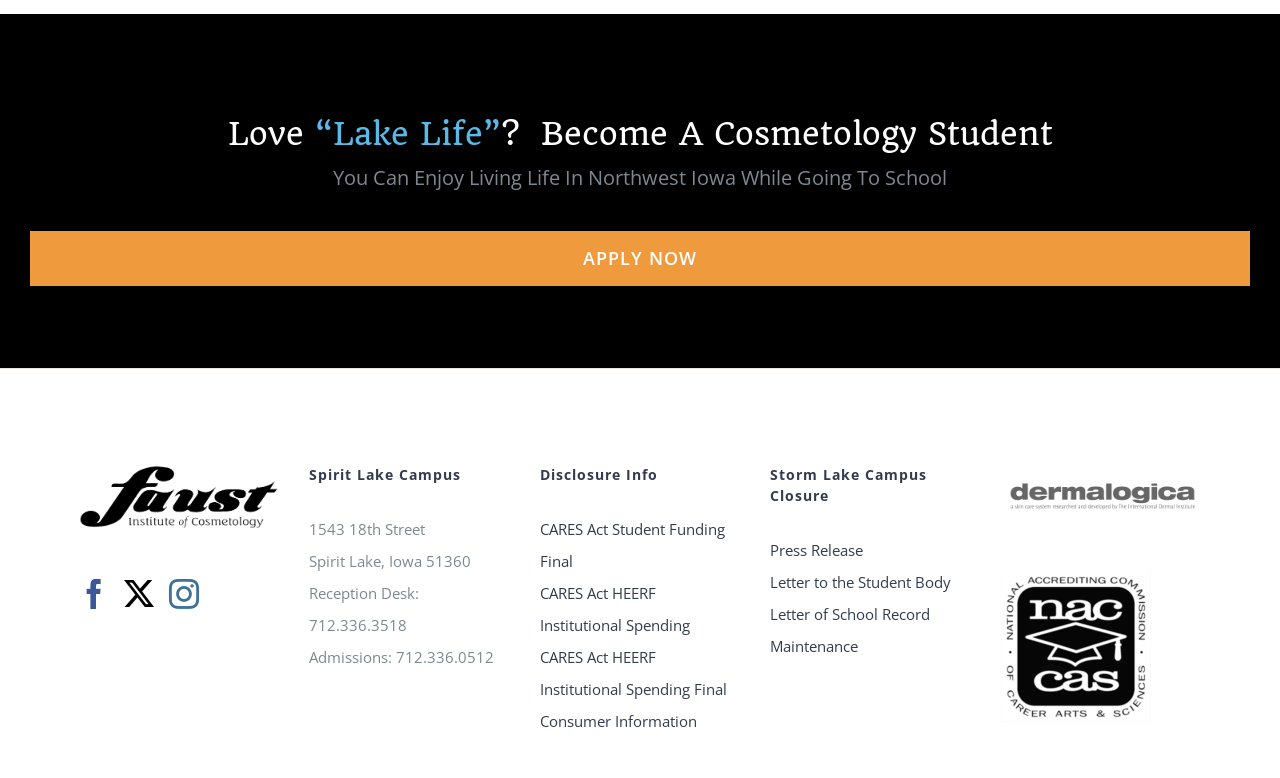Please specify the bounding box coordinates of the clickable section necessary to execute the following command: "Read the CARES Act Student Funding Final disclosure".

[0.422, 0.659, 0.578, 0.741]